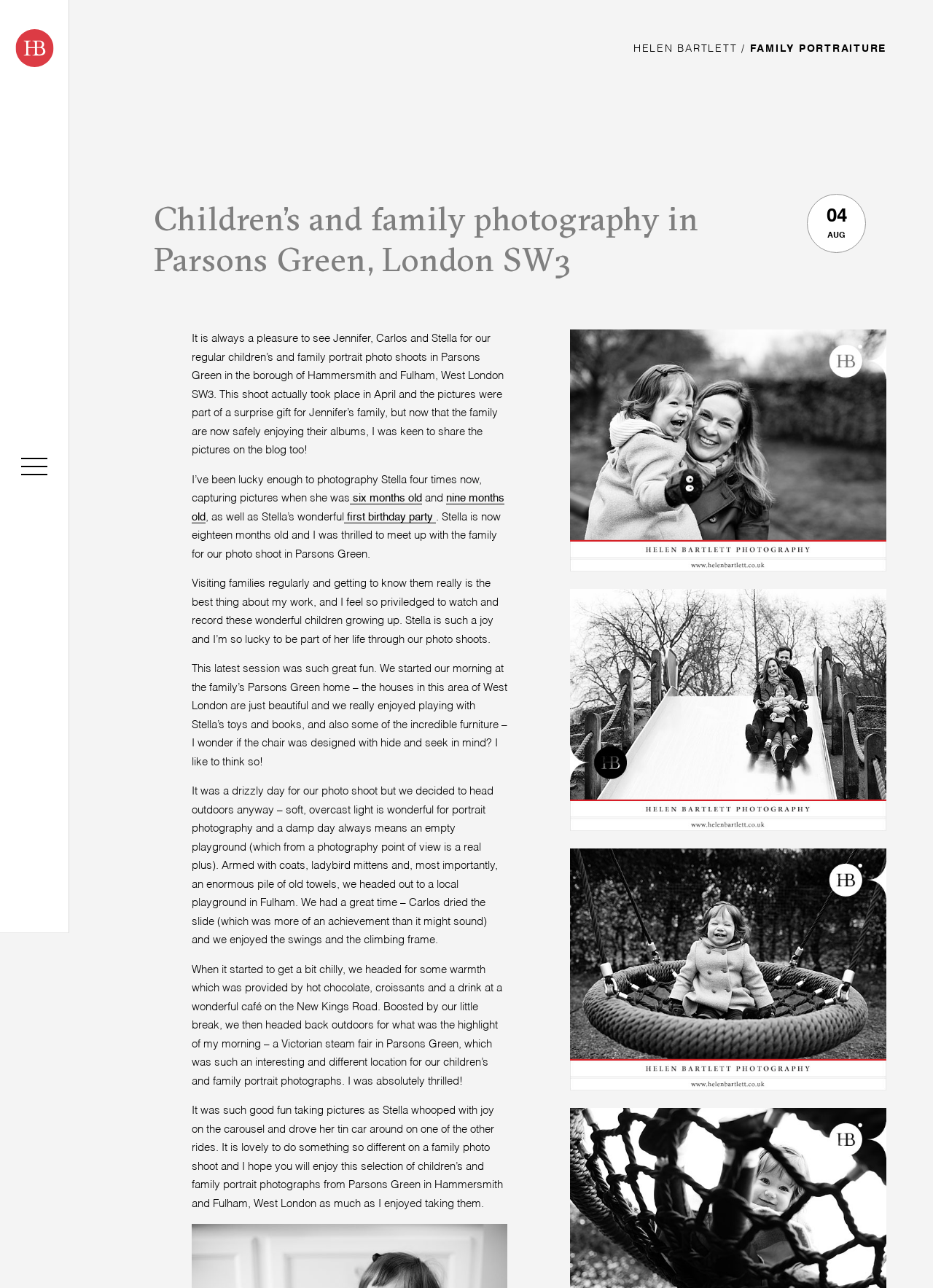Explain in detail what you observe on this webpage.

This webpage is about a children's and family photography service in Parsons Green, London. At the top, there is a link to the photographer's name, "Helen Bartlett", accompanied by a small image of her. Below this, there are two headings: "HELEN BARTLETT" and "FAMILY PORTRAITURE".

The main content of the page is a blog post about a family photo shoot with Jennifer, Carlos, and Stella. The post is divided into several paragraphs, which describe the photo shoot experience, including the locations and activities they did. There are also several links to specific ages of Stella, such as "six months old", "nine months old", and "first birthday party".

Throughout the page, there are several images, likely showcasing the family photo shoot, but their exact content is not specified. These images are scattered throughout the page, with some appearing above or below the paragraphs of text.

The text itself is quite detailed, describing the photo shoot experience, including the locations they visited, such as the family's home, a local playground, and a Victorian steam fair. The tone of the text is friendly and enthusiastic, with the photographer expressing her joy in capturing the family's special moments.